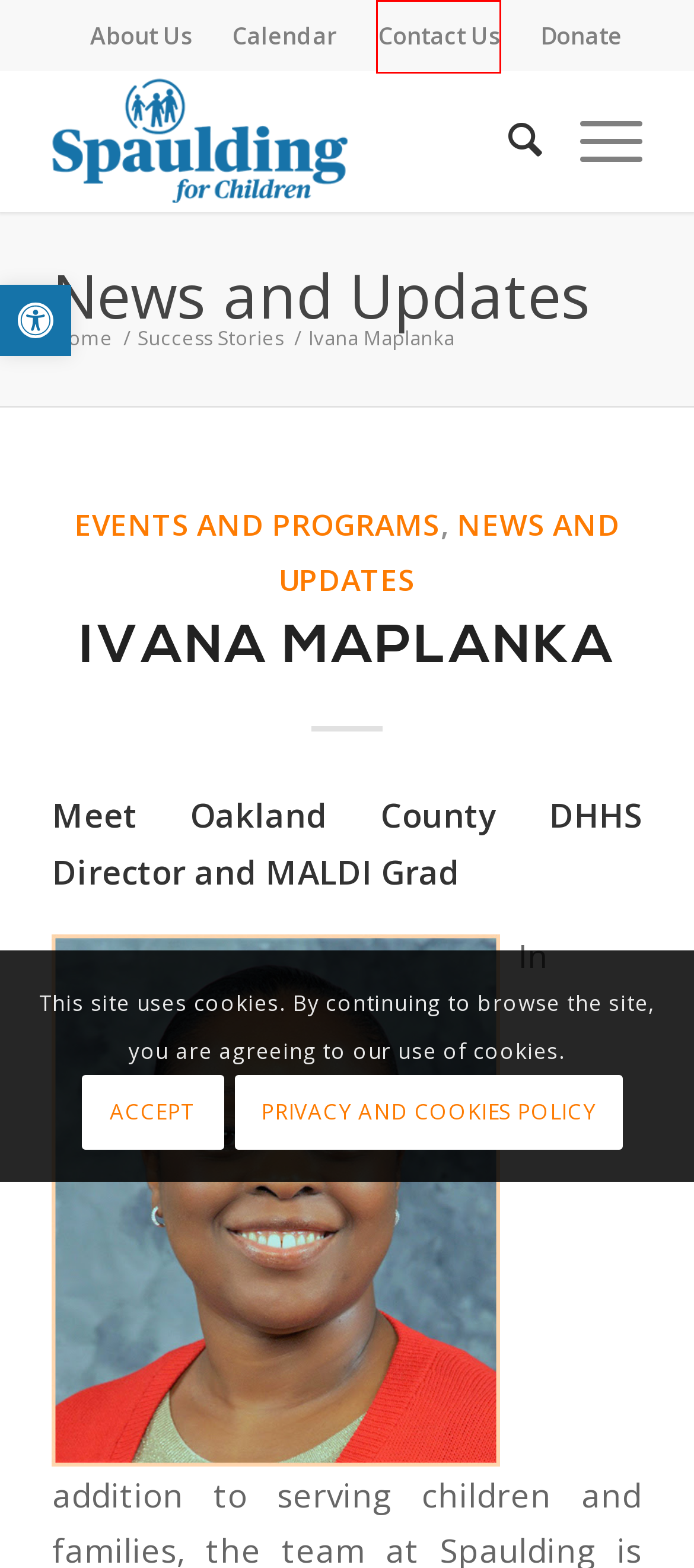You are given a screenshot of a webpage with a red rectangle bounding box. Choose the best webpage description that matches the new webpage after clicking the element in the bounding box. Here are the candidates:
A. Contact Us • Spaulding for Children
B. About Us • Spaulding for Children
C. Events from June 20 – September 19 • Spaulding for Children
D. Privacy and Cookies Policy • Spaulding for Children
E. Events and programs Archives • Spaulding for Children
F. Success Stories Archive • Spaulding for Children
G. Home Page • Spaulding for Children
H. News and Updates • Spaulding for Children

A